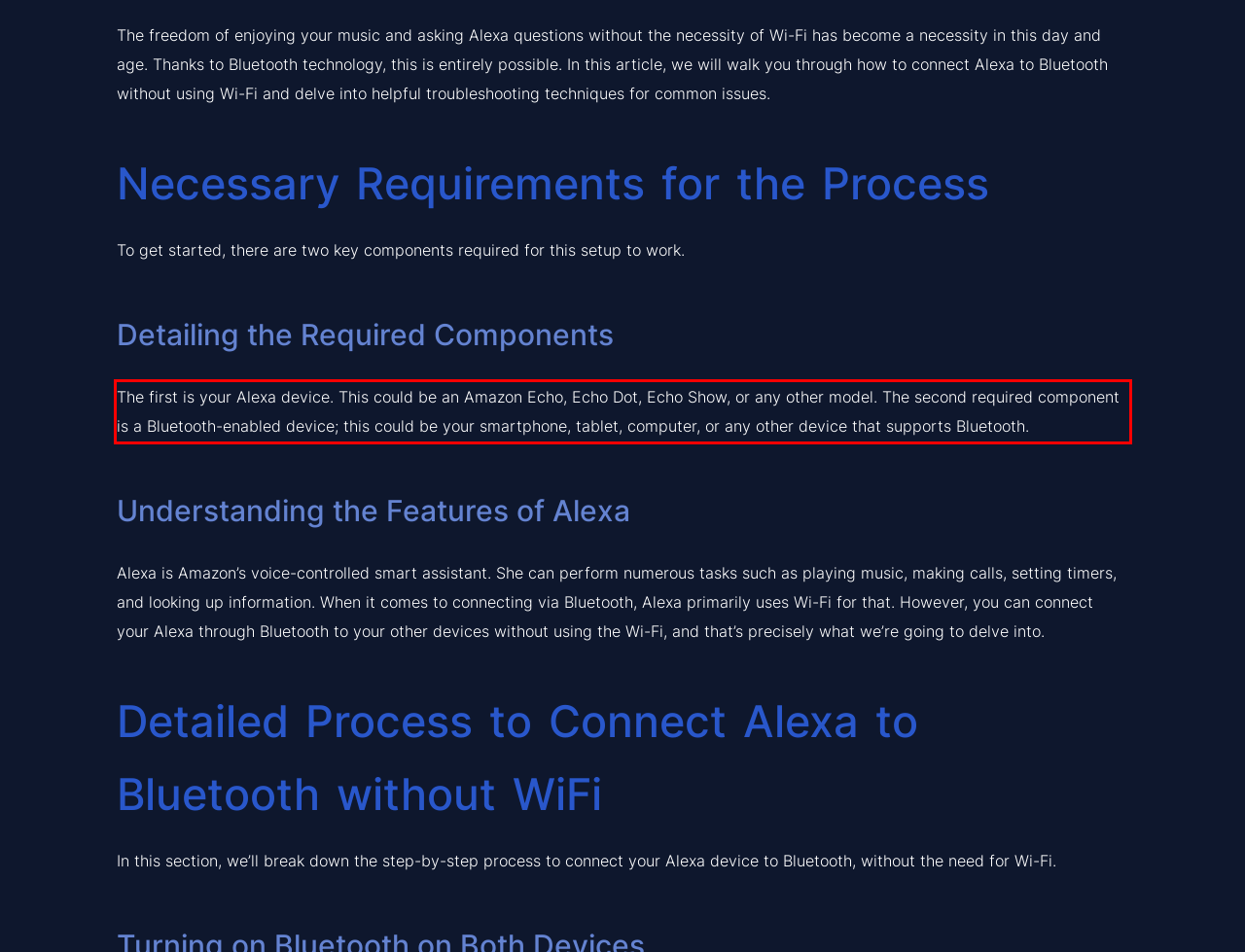Extract and provide the text found inside the red rectangle in the screenshot of the webpage.

The first is your Alexa device. This could be an Amazon Echo, Echo Dot, Echo Show, or any other model. The second required component is a Bluetooth-enabled device; this could be your smartphone, tablet, computer, or any other device that supports Bluetooth.